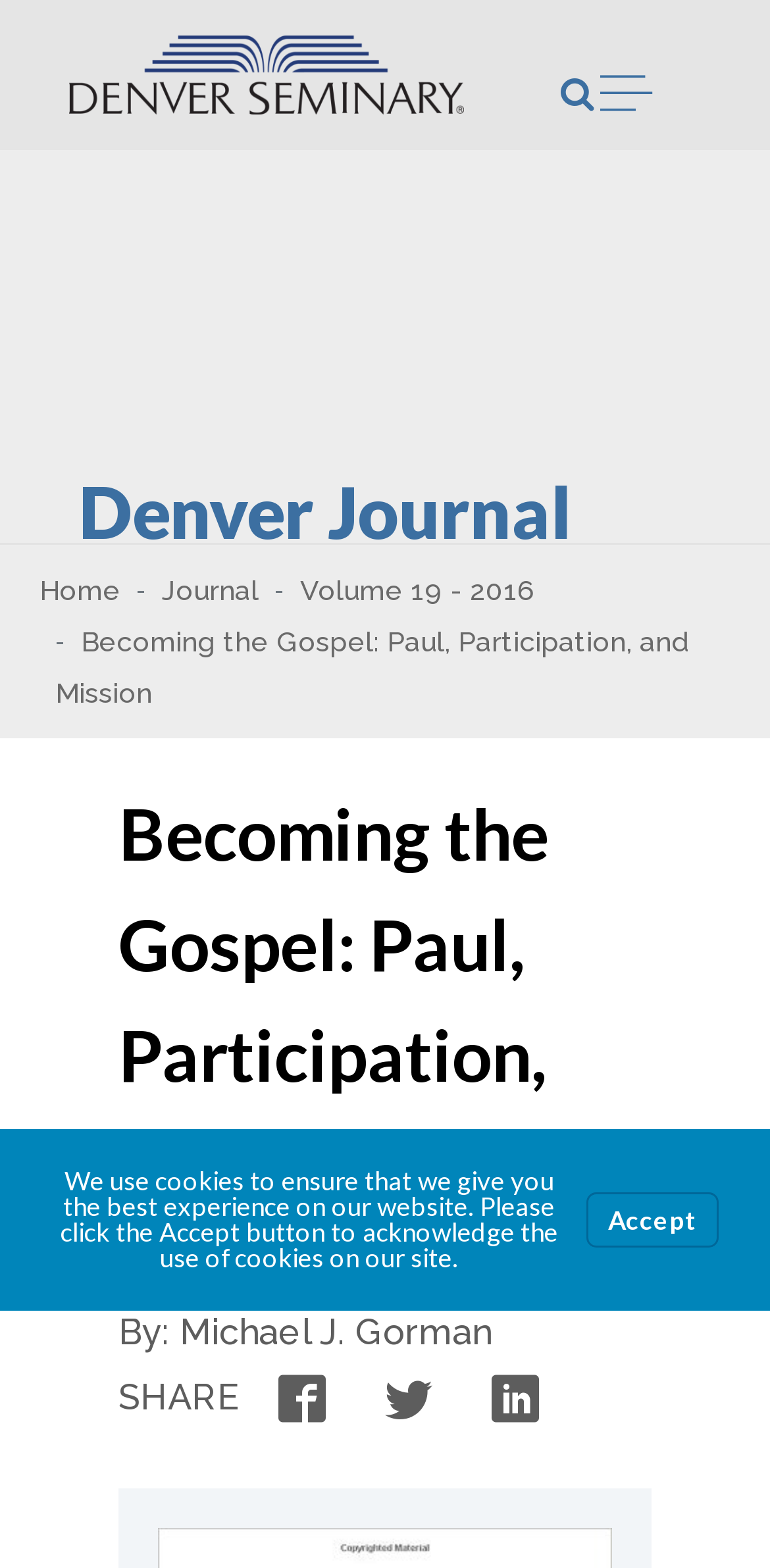Using the format (top-left x, top-left y, bottom-right x, bottom-right y), and given the element description, identify the bounding box coordinates within the screenshot: alt="Denver Seminary"

[0.09, 0.031, 0.603, 0.059]